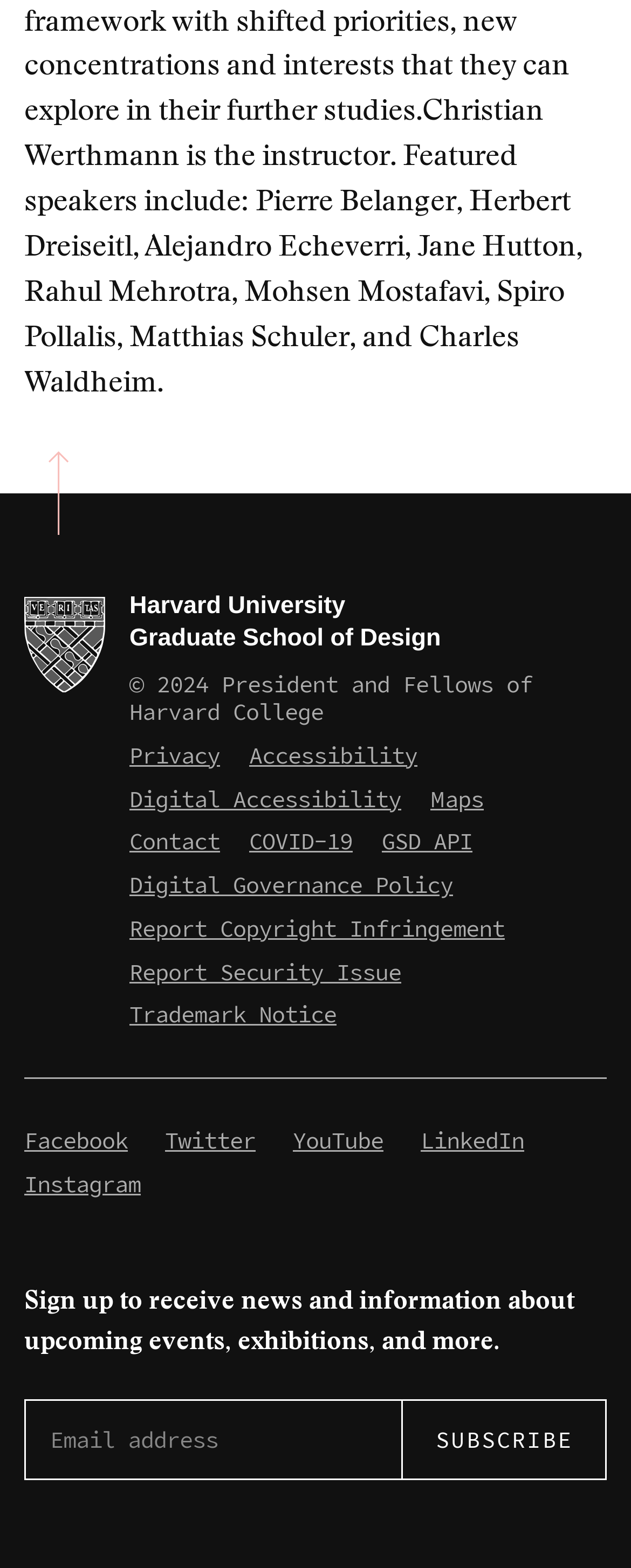Indicate the bounding box coordinates of the clickable region to achieve the following instruction: "Enter email address to subscribe."

[0.041, 0.894, 0.637, 0.943]